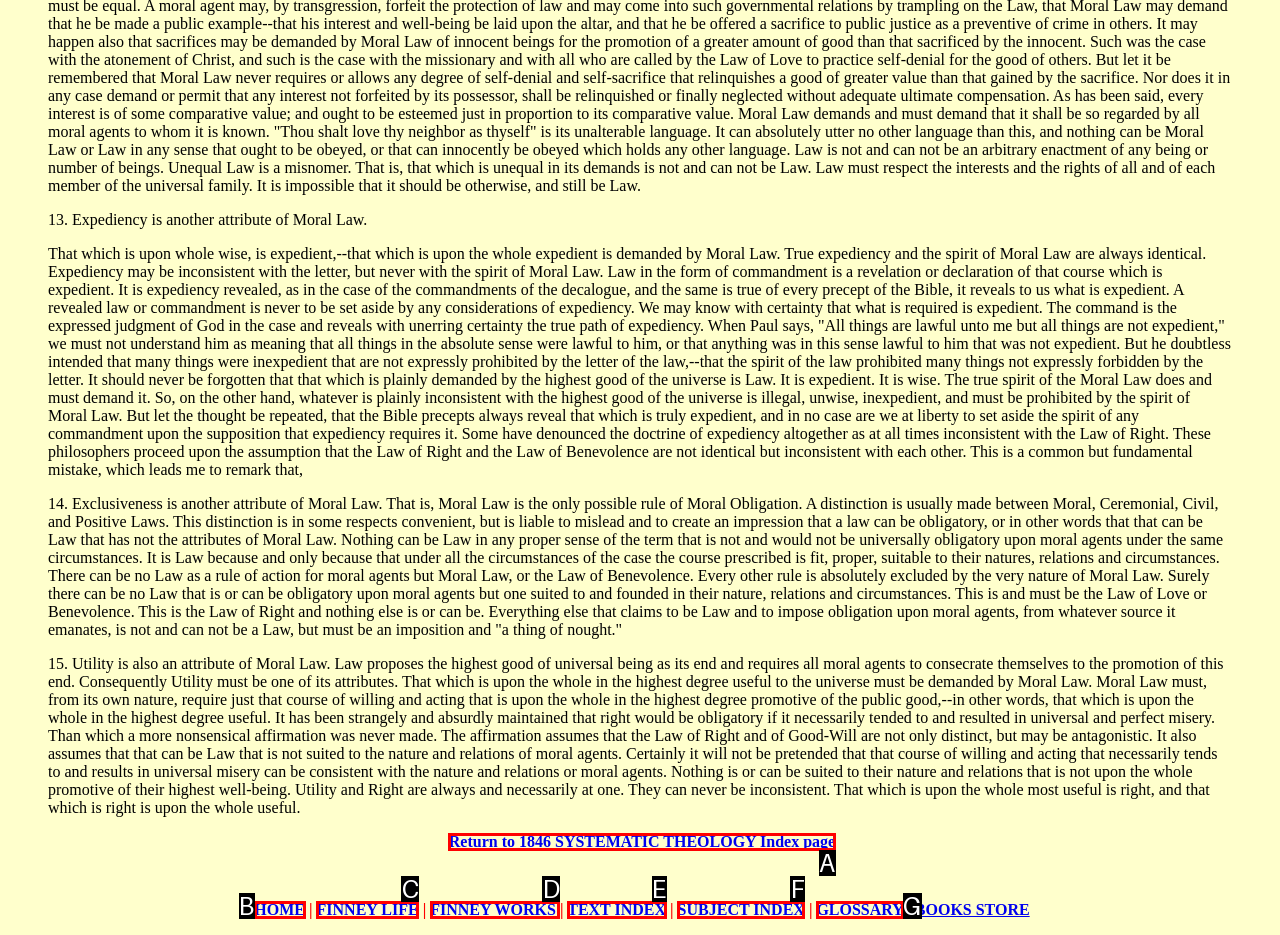Which lettered option matches the following description: Top Forms
Provide the letter of the matching option directly.

None